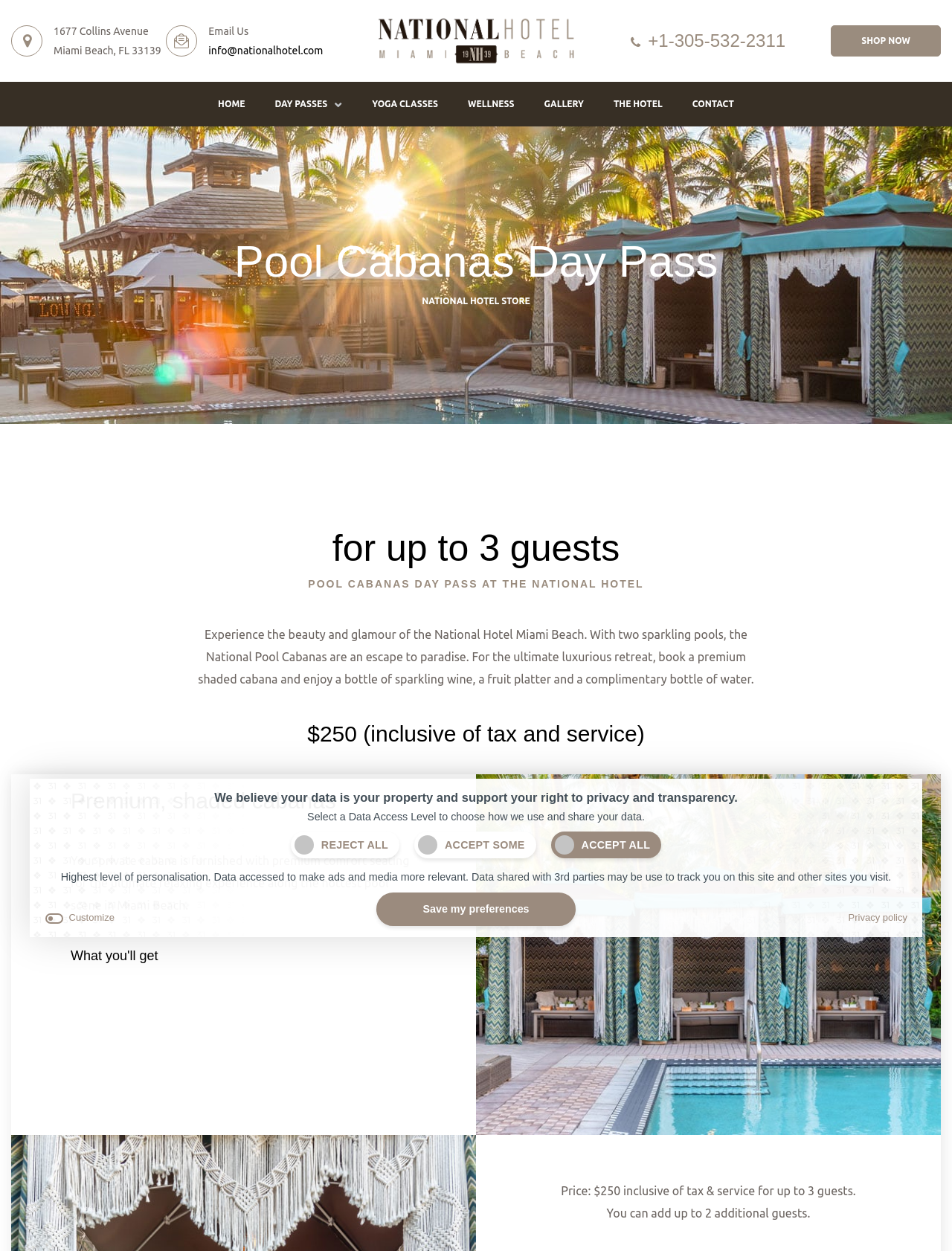Summarize the webpage in an elaborate manner.

The webpage appears to be the National Hotel Store, specifically showcasing the "Pool Cabanas Day Pass" product. At the top left, the hotel's address "1677 Collins Avenue Miami Beach, FL 33139" is displayed, followed by an "Email Us" link and an email address "info@nationalhotel.com". To the right, there is a link to the "National Hotel Miami Beach" with an accompanying image.

Below this section, there is a heading with a phone number "+1-305-532-2311" and a "SHOP NOW" button to the right. A navigation menu is located above the main content, featuring links to "HOME", "DAY PASSES", "YOGA CLASSES", "WELLNESS", "GALLERY", "THE HOTEL", and "CONTACT".

The main content is divided into sections. The first section has a heading "Pool Cabanas Day Pass" and a subheading "for up to 3 guests". A descriptive text explains the experience of booking a premium shaded cabana, including amenities such as a bottle of sparkling wine, a fruit platter, and a complimentary bottle of water. The price of $250, inclusive of tax and service, is displayed prominently.

Below this, there are sections detailing the features of the premium cabana, including "What you'll get" and additional information about the price and guest capacity.

At the bottom of the page, a modal dialog box is displayed, allowing users to select a data access level and choose how their data is used and shared. The dialog box includes radio buttons for "Reject All", "Accept Some", and "Accept All", as well as buttons to "Save my preferences", "Customize", and view the "Privacy policy".